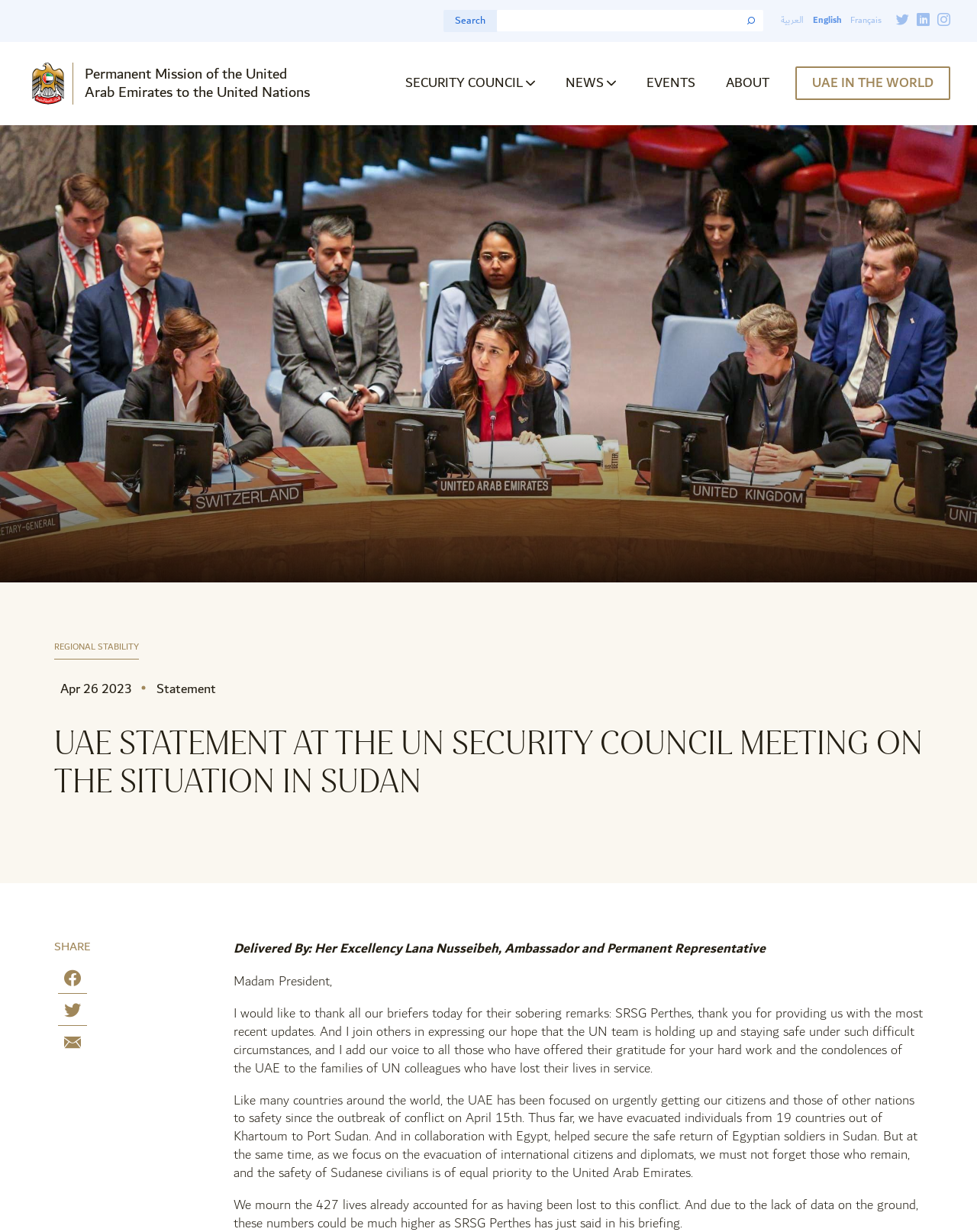Please specify the bounding box coordinates for the clickable region that will help you carry out the instruction: "Read the latest news".

[0.579, 0.058, 0.618, 0.076]